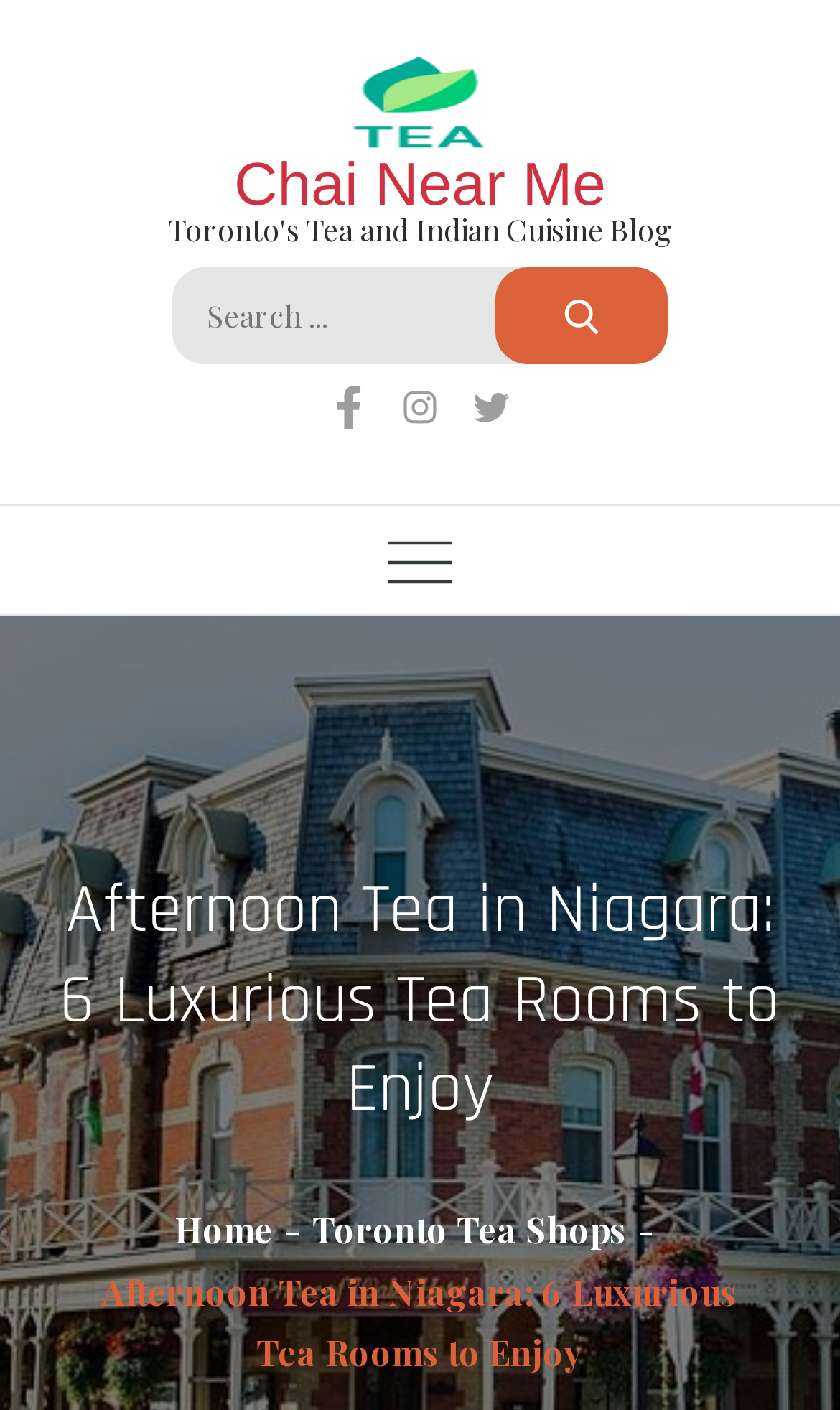Write an elaborate caption that captures the essence of the webpage.

The webpage is about afternoon tea in Niagara, featuring 6 luxurious tea rooms. At the top, there is a link to "Chai Near Me" accompanied by an image, and another identical link below it. A search bar is located in the middle, with a label "Search for:" and a button next to it. 

Below the search bar, there are three social media links to Facebook, Instagram, and Twitter. A navigation menu labeled "Primary Menu" is situated at the top-right corner, with a button that can be expanded to reveal more options. The menu also contains an image.

The main content of the webpage is headed by a title "Afternoon Tea in Niagara: 6 Luxurious Tea Rooms to Enjoy", which takes up most of the page. At the bottom, there is a navigation section labeled "Breadcrumbs" that contains links to "Home" and "Toronto Tea Shops", as well as a static text that repeats the main title.